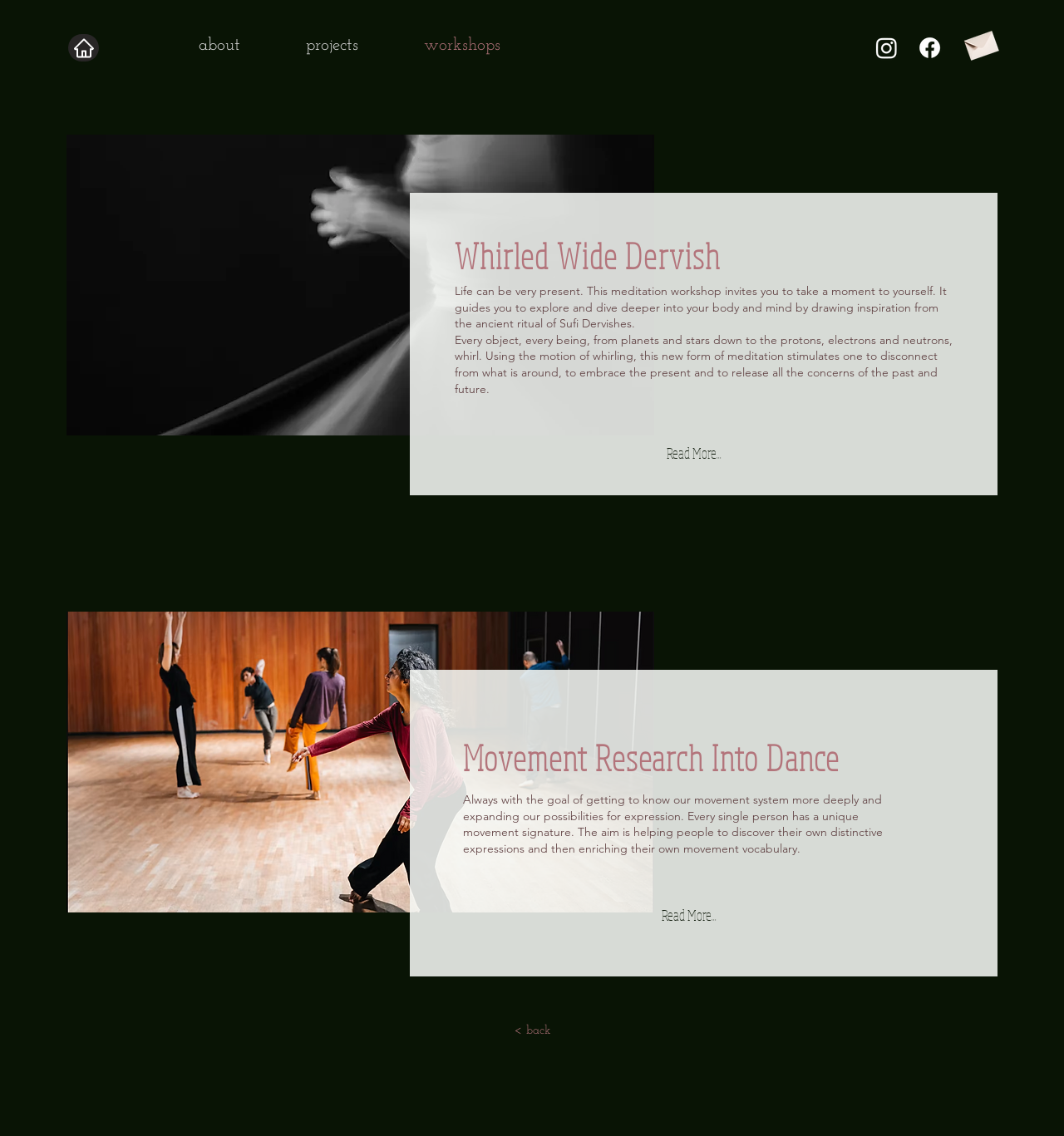What is the goal of the Movement Research Into Dance? Analyze the screenshot and reply with just one word or a short phrase.

To discover unique movement signatures